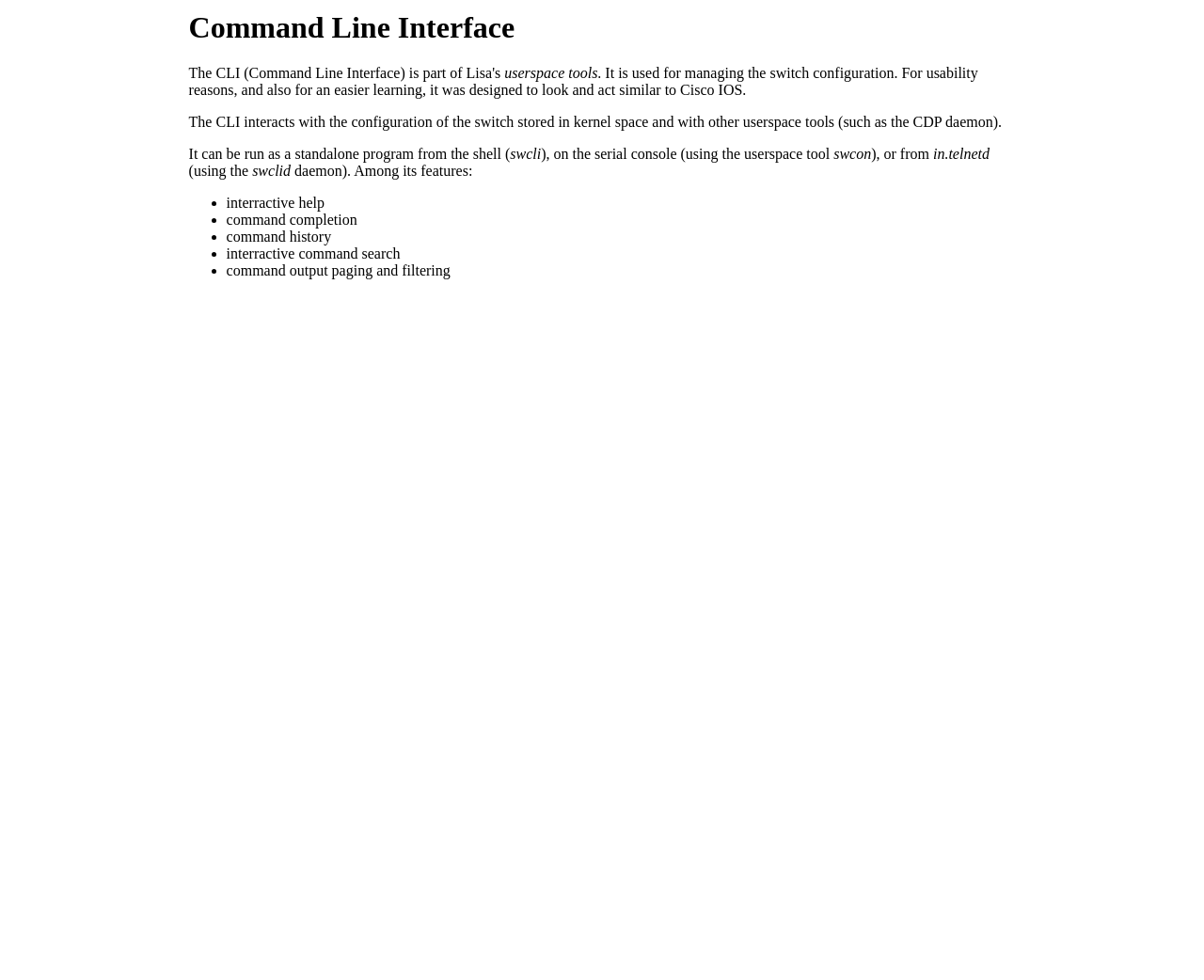Please find the main title text of this webpage.

Command Line Interface